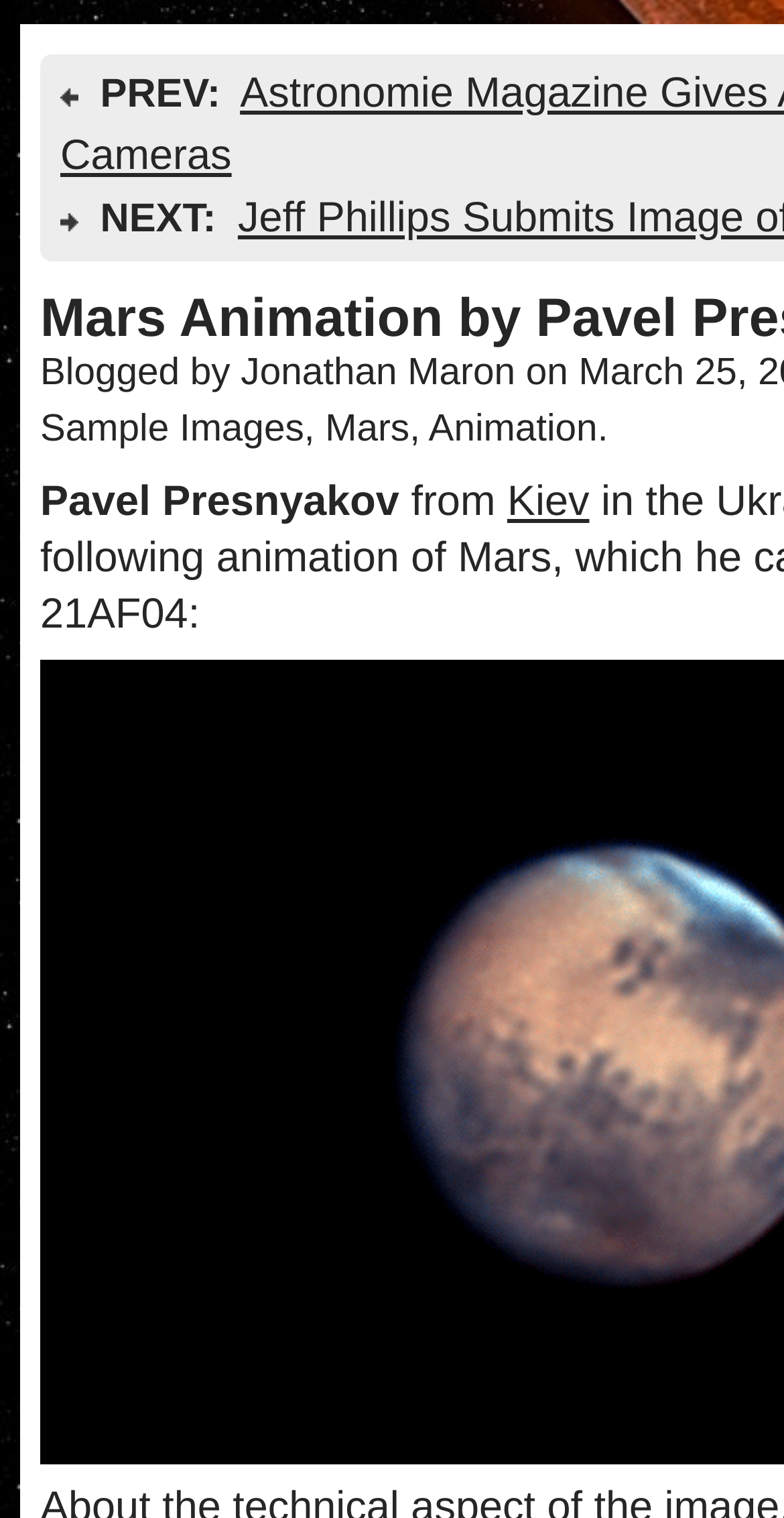Given the element description Sample Images, specify the bounding box coordinates of the corresponding UI element in the format (top-left x, top-left y, bottom-right x, bottom-right y). All values must be between 0 and 1.

[0.051, 0.269, 0.388, 0.297]